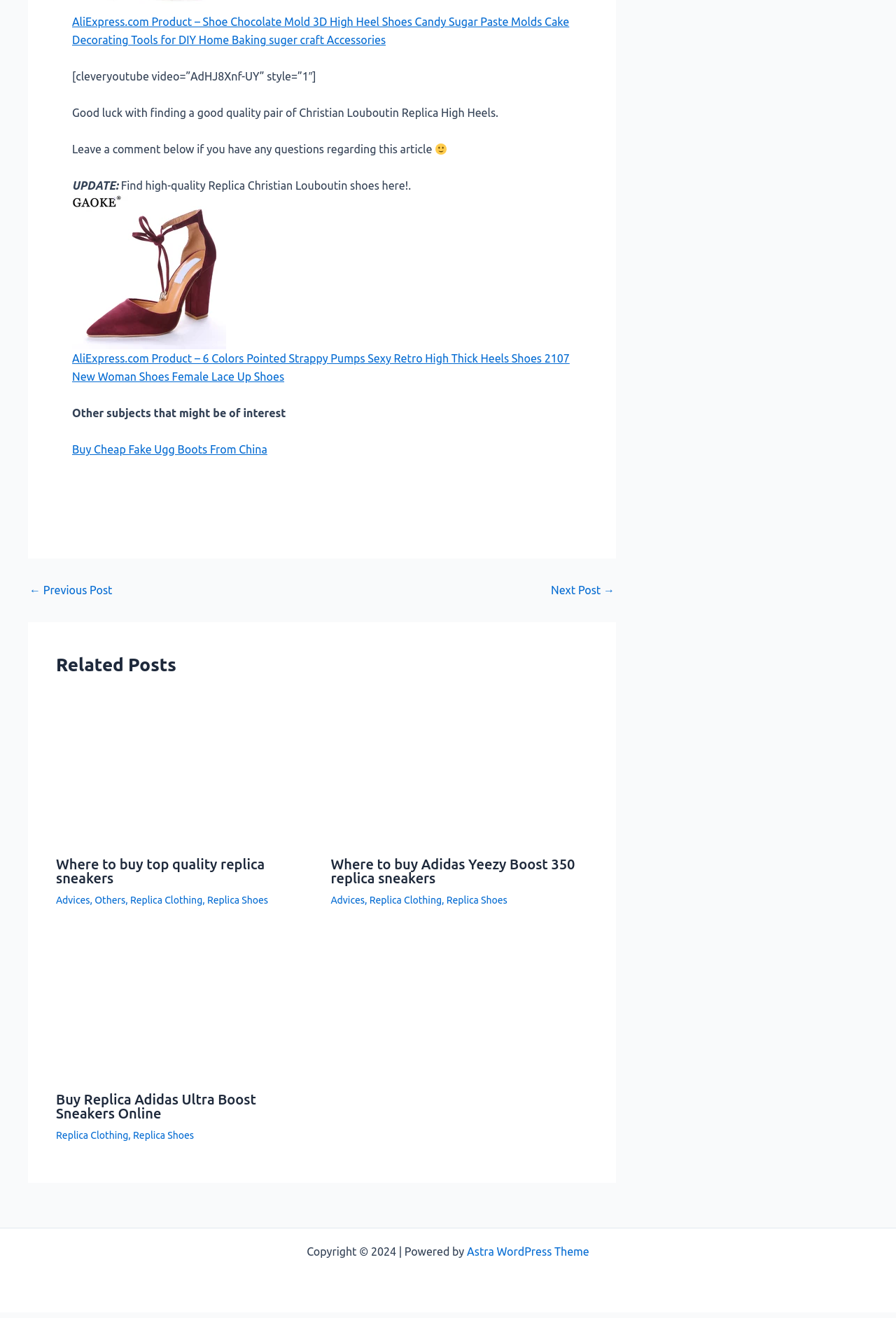What is the name of the WordPress theme used?
Please provide a comprehensive answer based on the contents of the image.

The name of the WordPress theme used is Astra, which can be seen from the StaticText element with the text 'Powered by Astra WordPress Theme'.